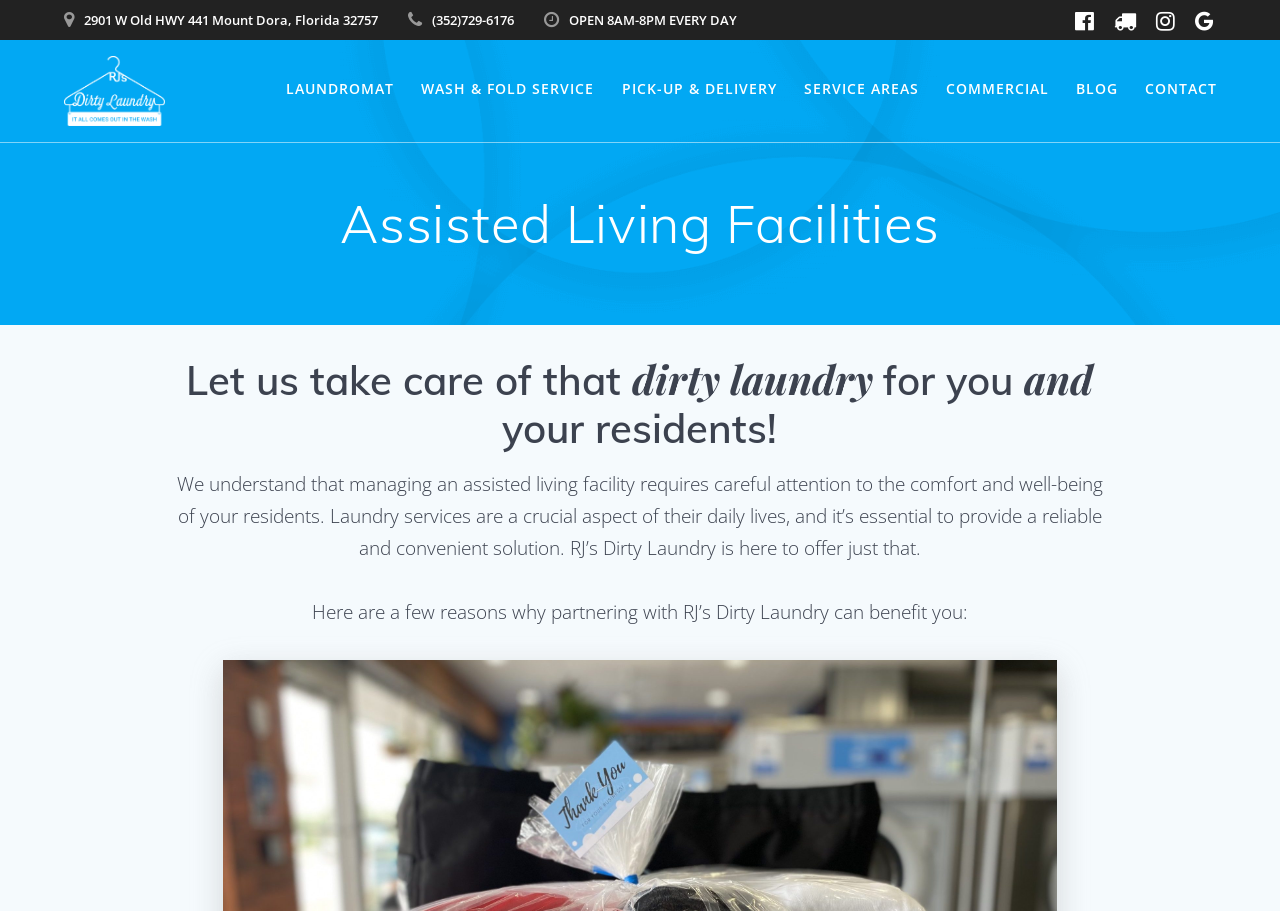Respond to the question below with a single word or phrase: What services does RJ's Dirty Laundry offer?

LAUNDROMAT, WASH & FOLD SERVICE, PICK-UP & DELIVERY, SERVICE AREAS, COMMERCIAL